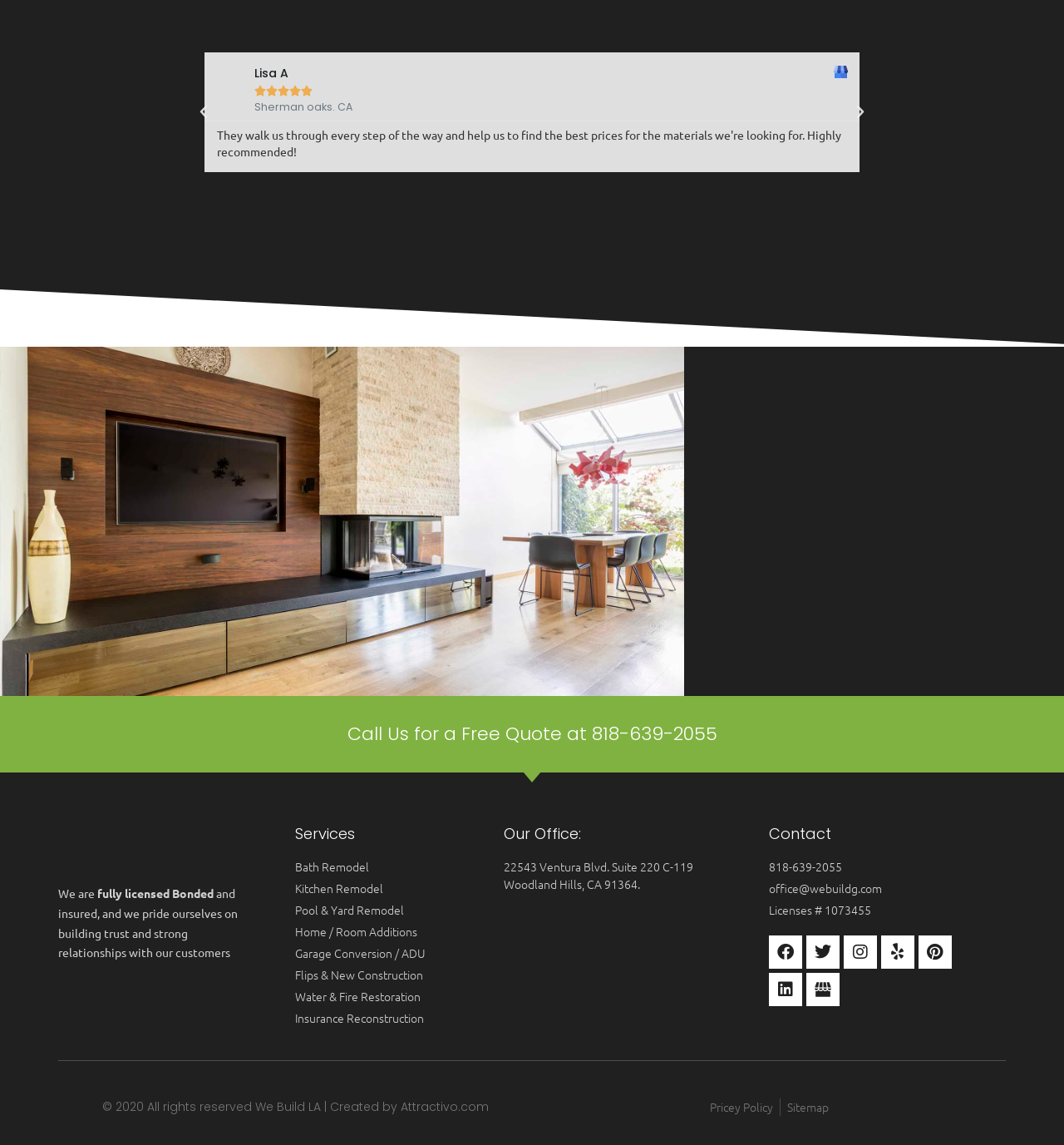Please find the bounding box coordinates of the element that must be clicked to perform the given instruction: "Contact through email". The coordinates should be four float numbers from 0 to 1, i.e., [left, top, right, bottom].

[0.723, 0.768, 0.945, 0.783]